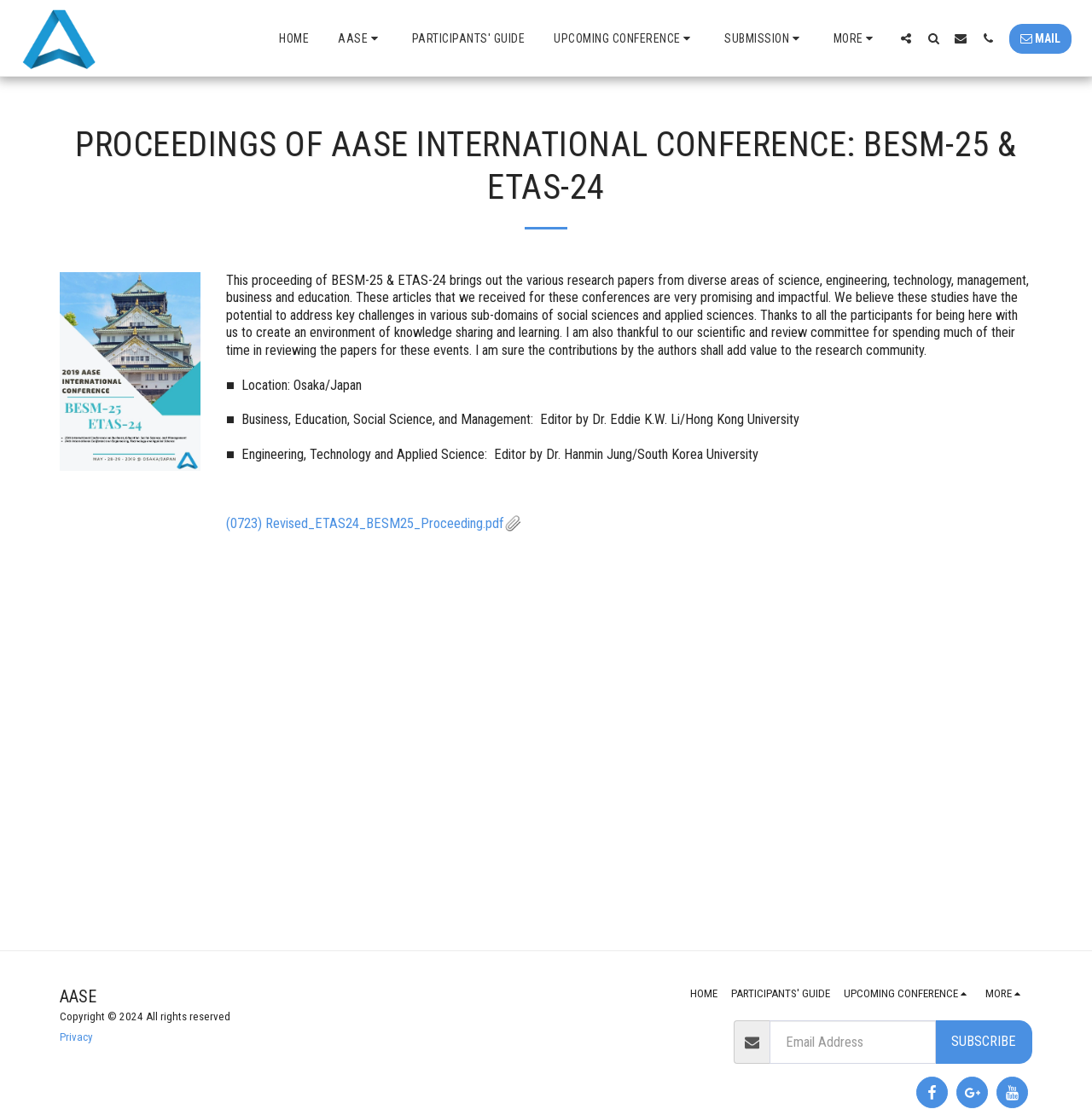Please identify the bounding box coordinates of the element that needs to be clicked to perform the following instruction: "View the PARTICIPANTS' GUIDE".

[0.364, 0.023, 0.493, 0.046]